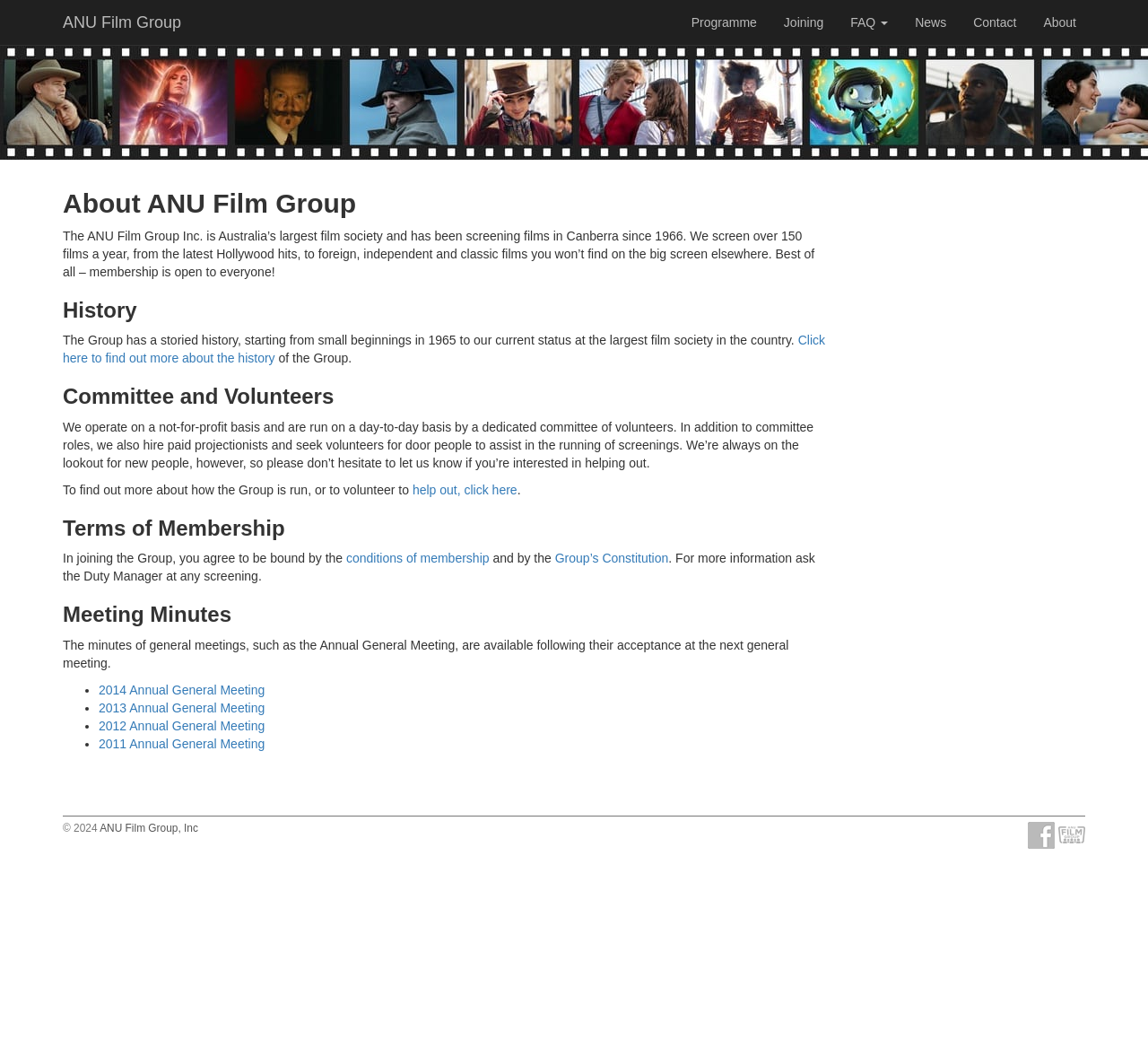Please identify the bounding box coordinates of the element's region that I should click in order to complete the following instruction: "Click on the Programme link". The bounding box coordinates consist of four float numbers between 0 and 1, i.e., [left, top, right, bottom].

[0.59, 0.0, 0.671, 0.043]